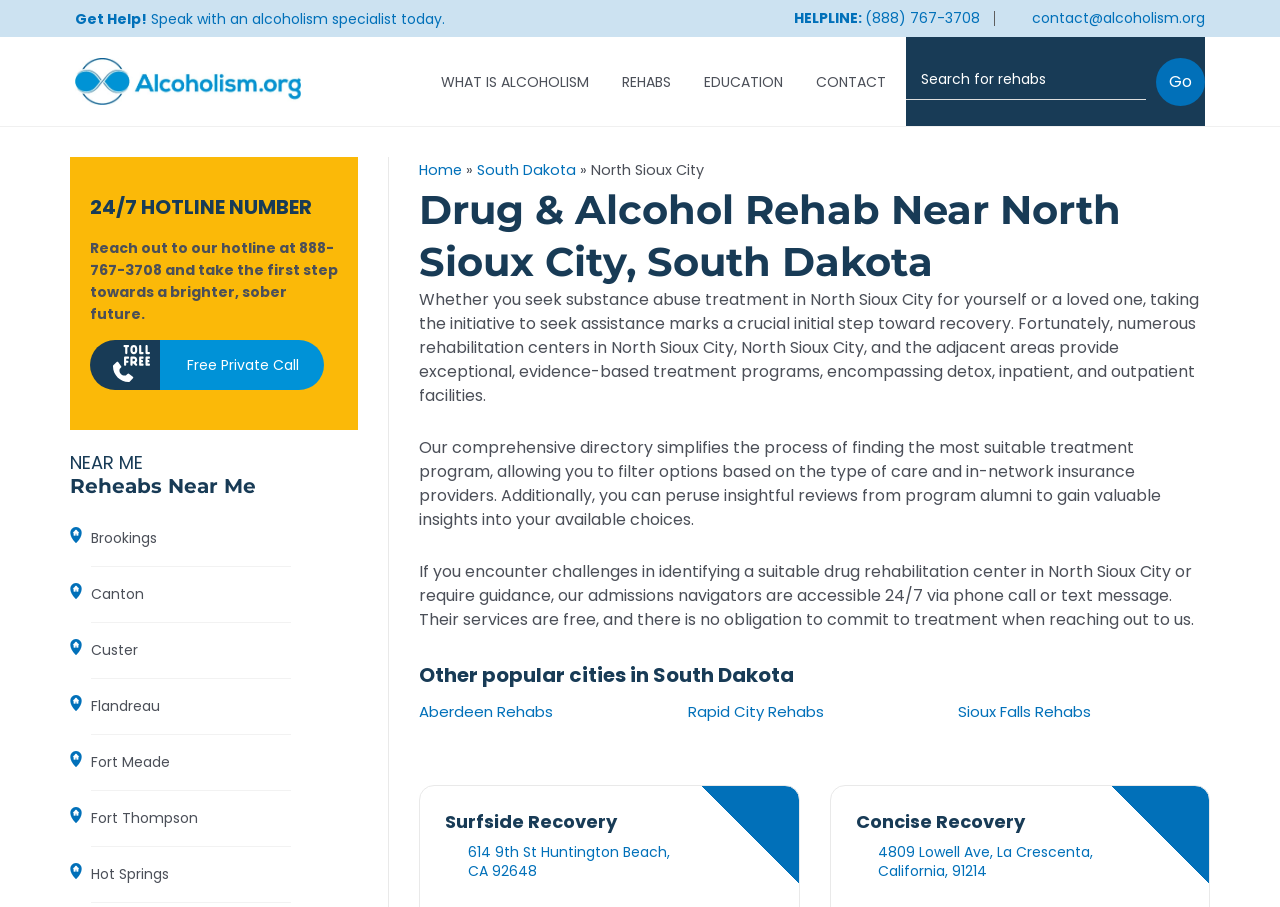What is the type of treatment programs offered in North Sioux City?
Based on the visual details in the image, please answer the question thoroughly.

I found the type of treatment programs offered by looking at the StaticText element with the text 'encompassing detox, inpatient, and outpatient facilities'.